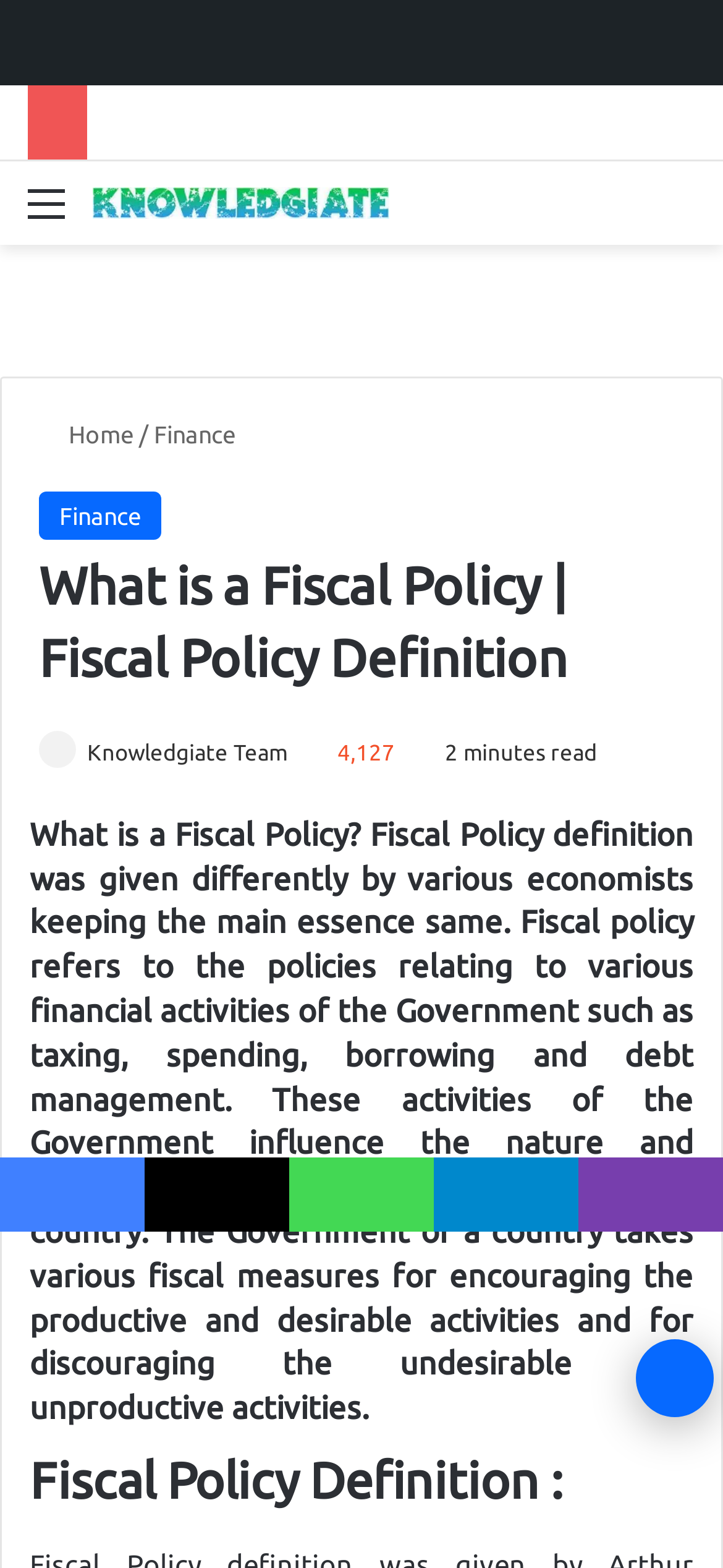Determine the bounding box coordinates of the clickable element to achieve the following action: 'Click on the 'Menu' button'. Provide the coordinates as four float values between 0 and 1, formatted as [left, top, right, bottom].

[0.038, 0.111, 0.09, 0.165]